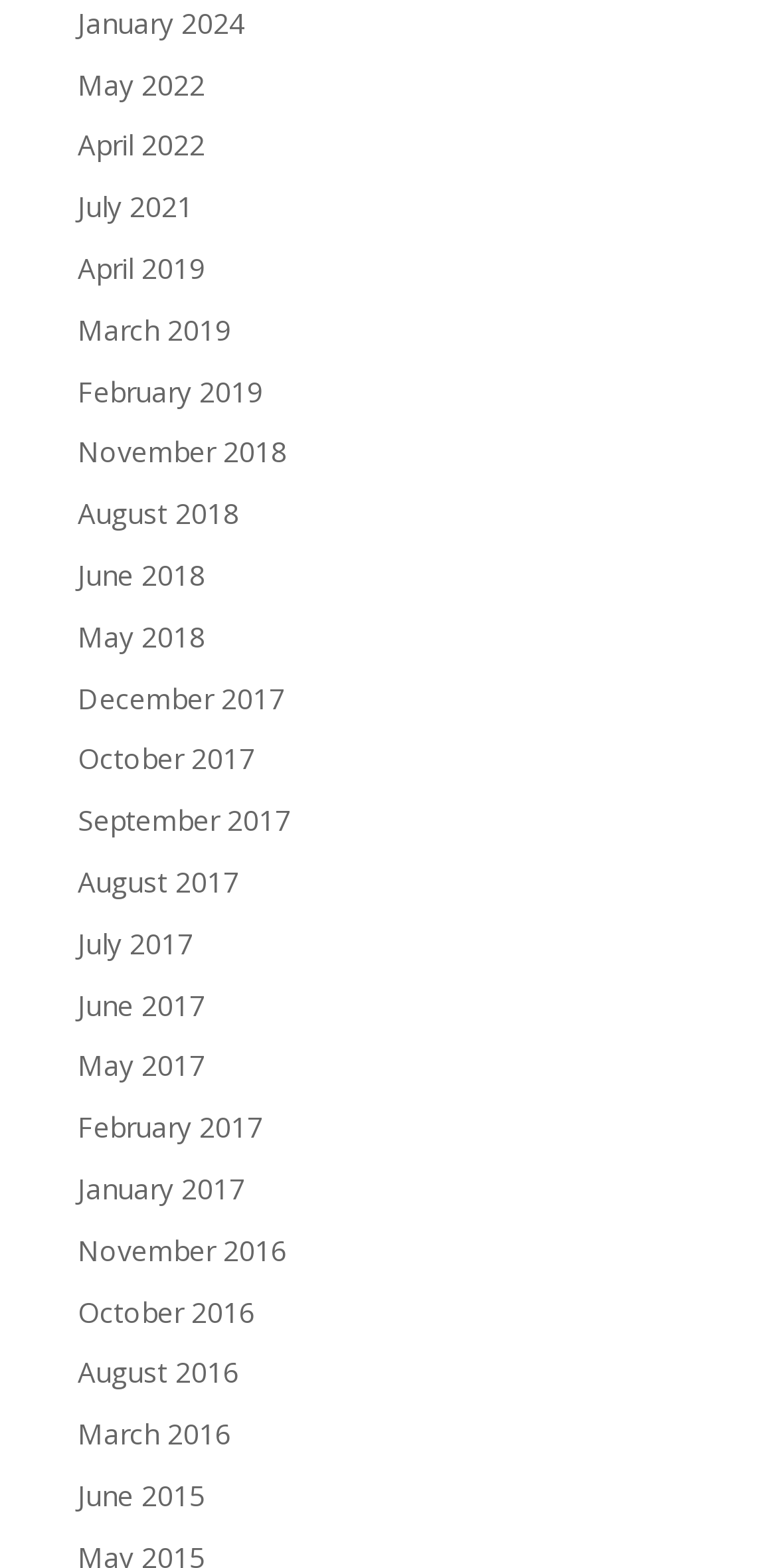What is the most recent month listed?
Provide a detailed answer to the question using information from the image.

By examining the list of links, I found that the topmost link is 'January 2024', which suggests that it is the most recent month listed.